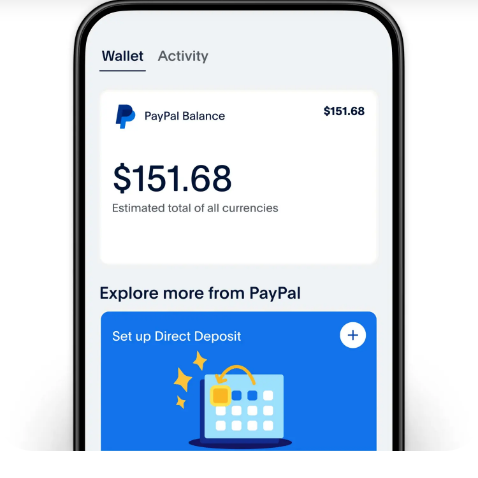Reply to the question with a single word or phrase:
What is the option accompanied by a calendar graphic?

Set up Direct Deposit